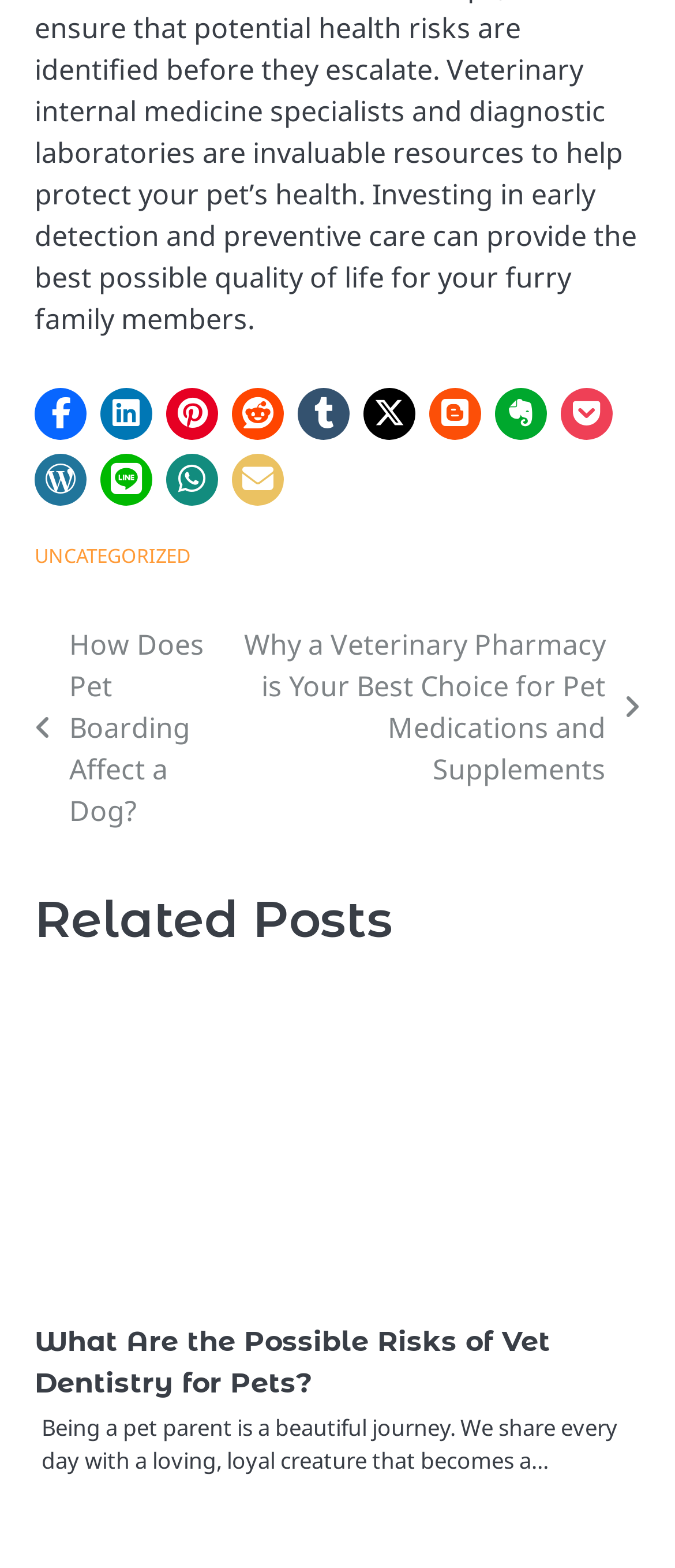Answer the question in a single word or phrase:
What is the category of the current post?

UNCATEGORIZED